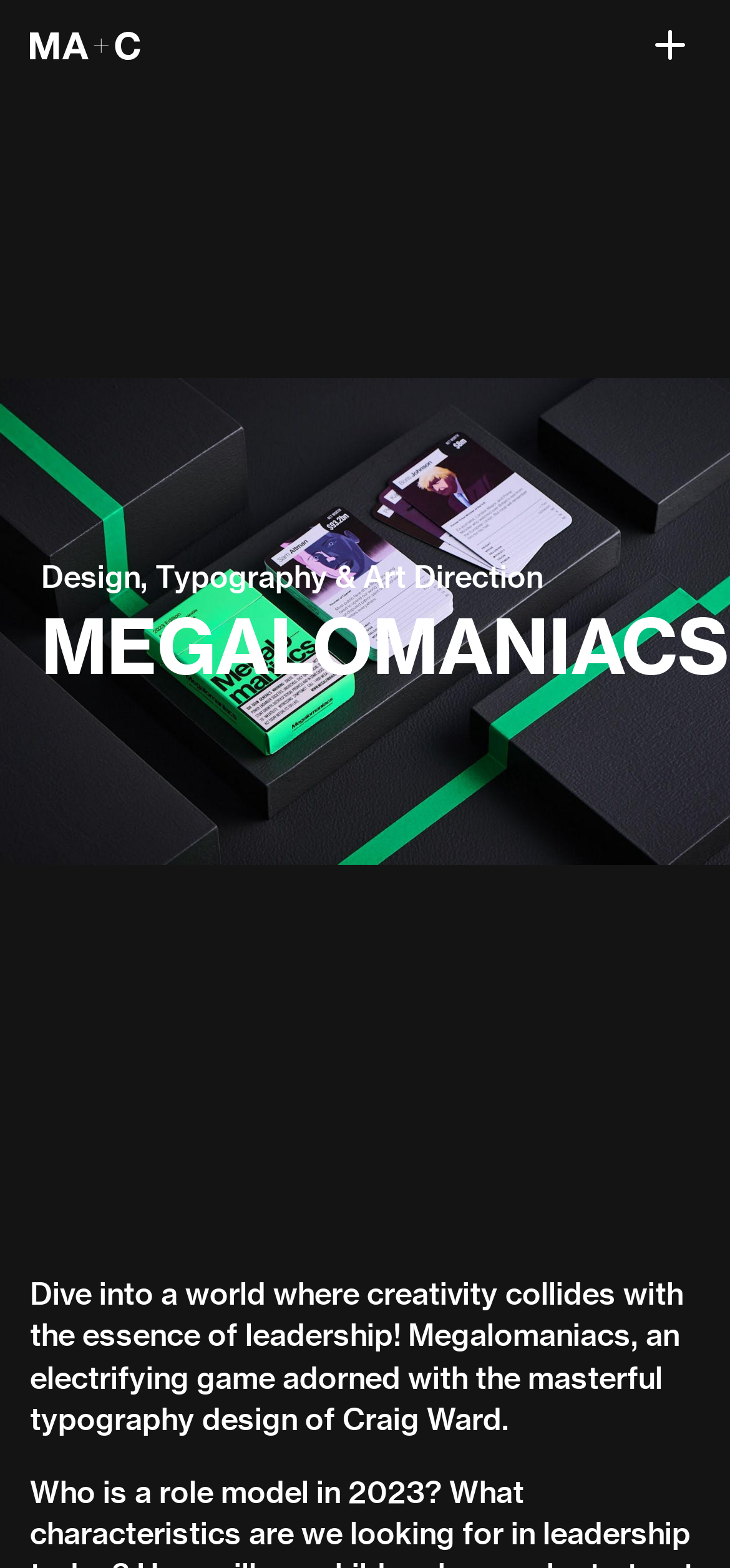Use one word or a short phrase to answer the question provided: 
Is there an image on the webpage?

Yes